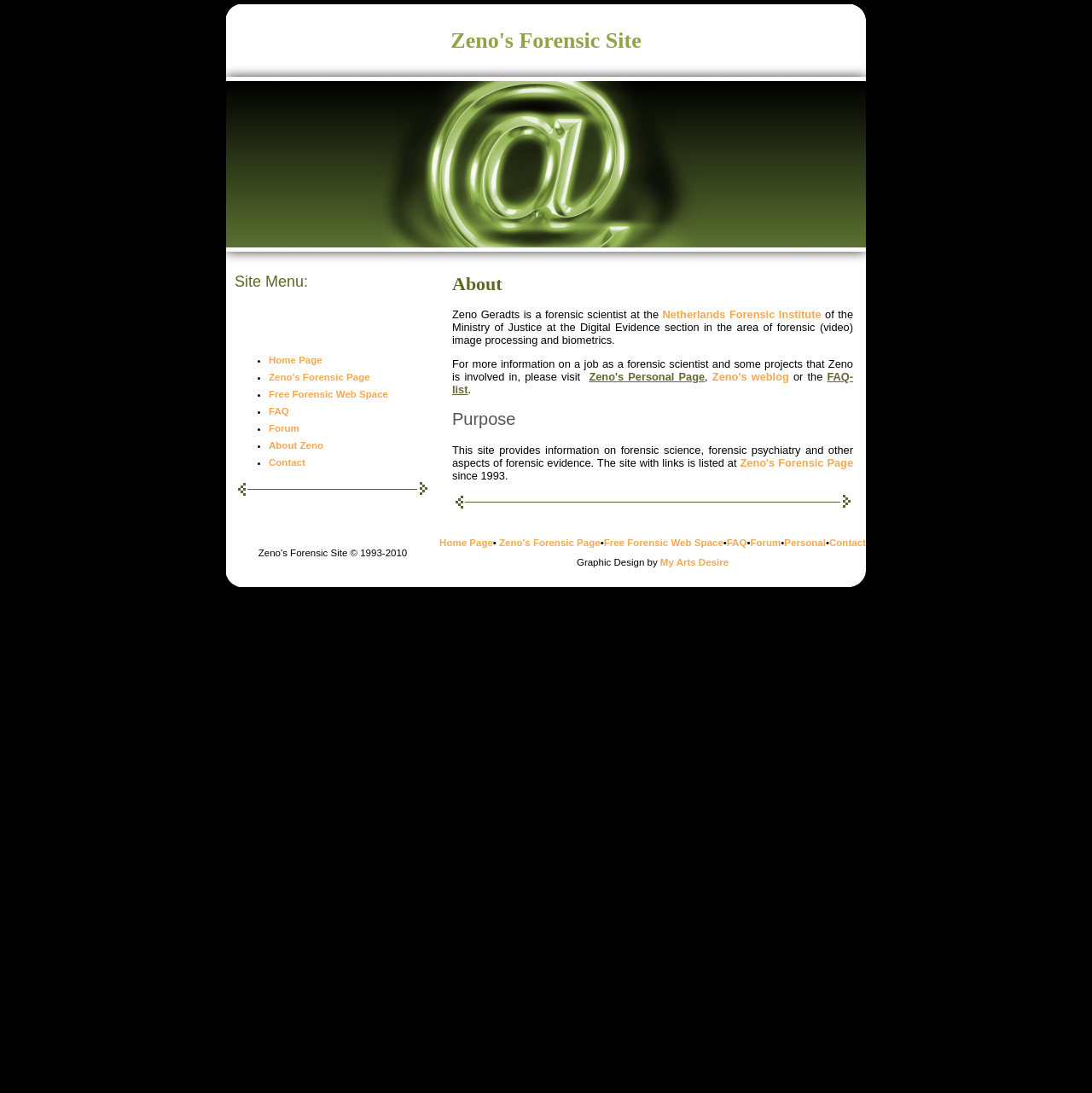Give a concise answer using one word or a phrase to the following question:
What is the name of the institute where Zeno works?

Netherlands Forensic Institute